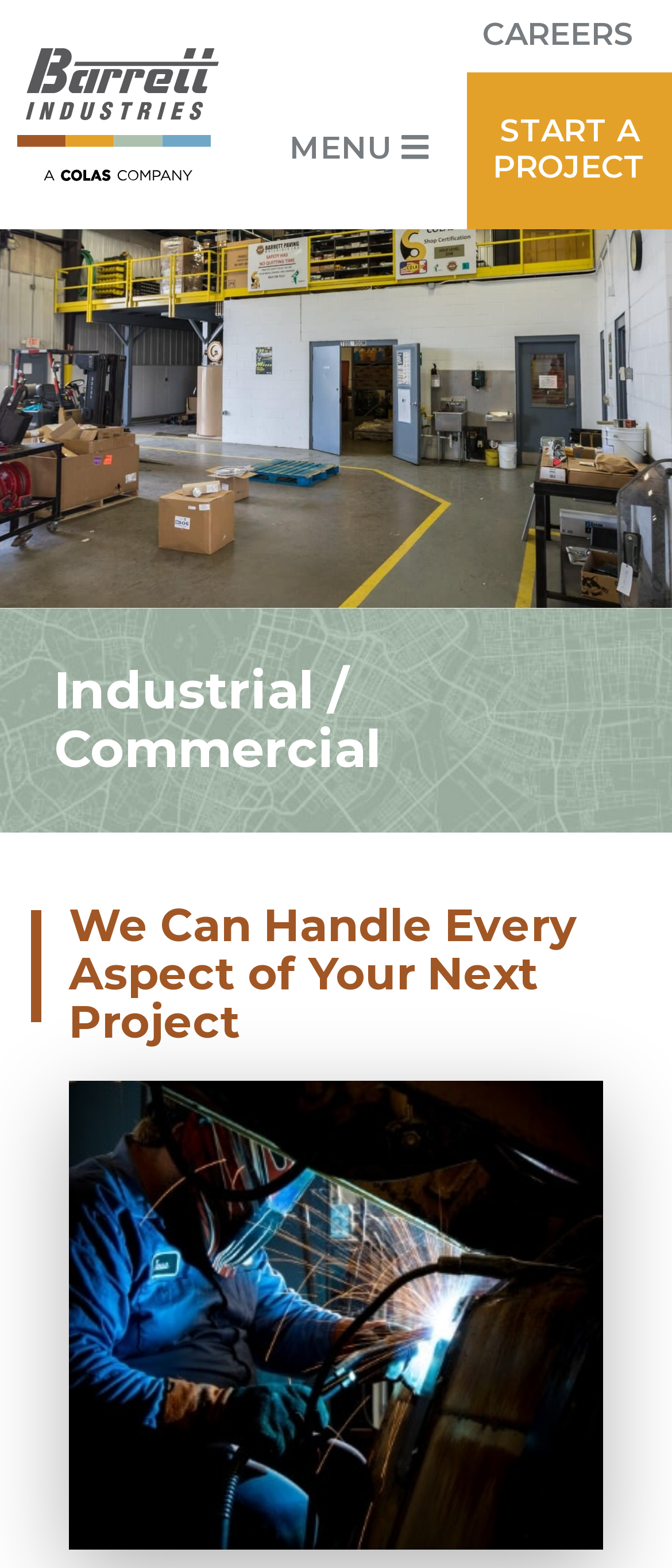Using the description "Start a Project", locate and provide the bounding box of the UI element.

[0.695, 0.046, 1.0, 0.146]